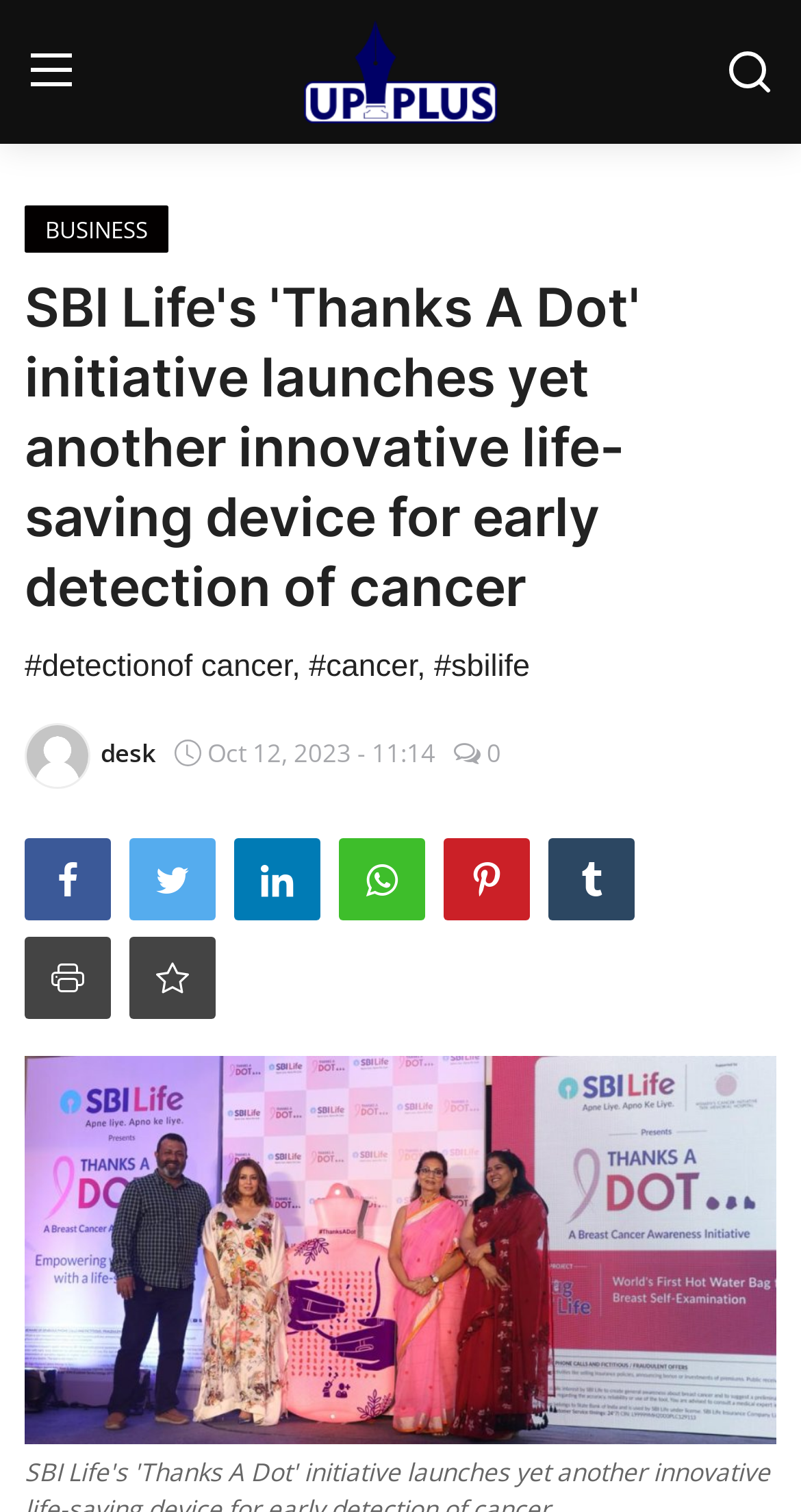Locate the bounding box coordinates of the clickable region necessary to complete the following instruction: "Browse architecture articles". Provide the coordinates in the format of four float numbers between 0 and 1, i.e., [left, top, right, bottom].

None